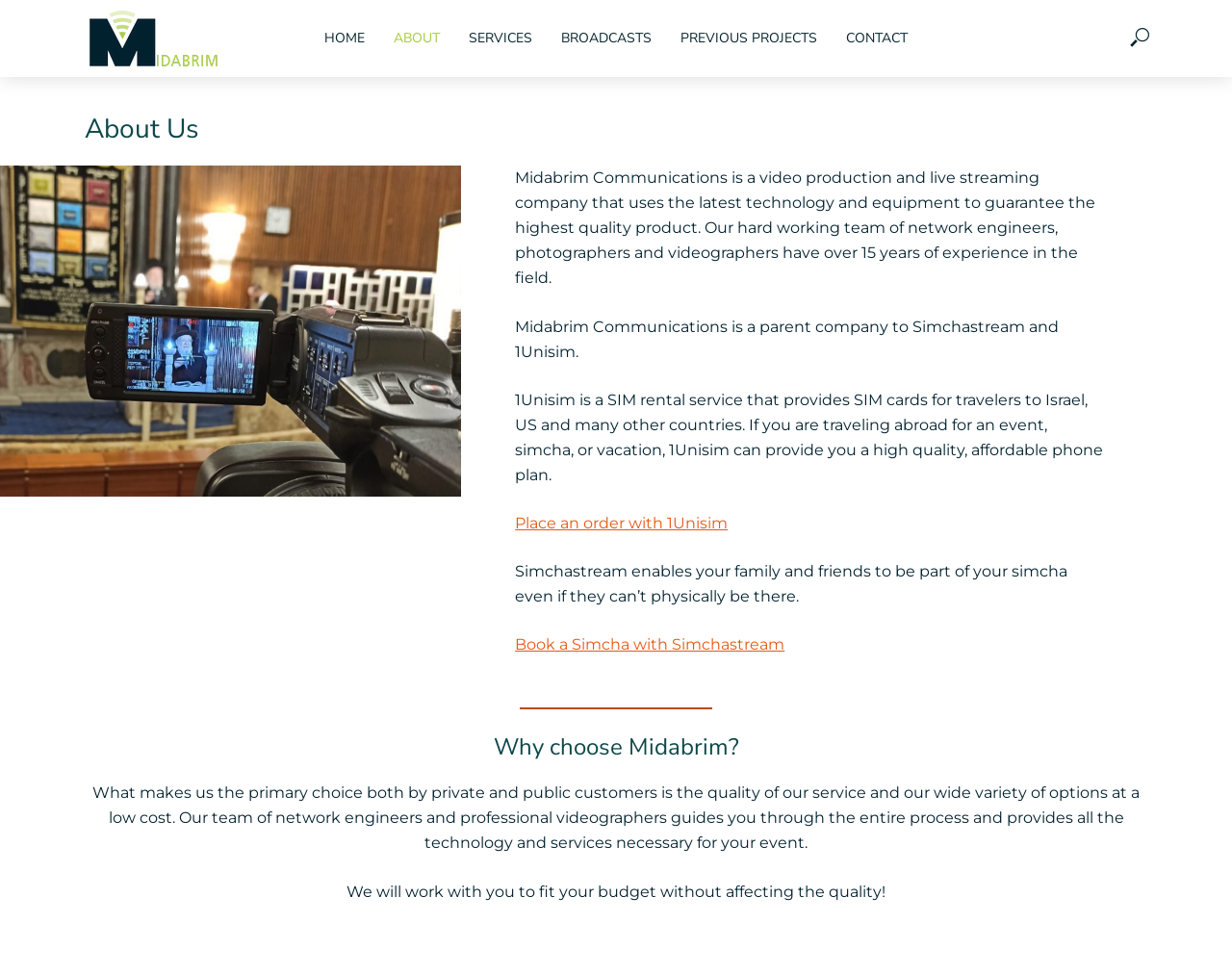Please give a short response to the question using one word or a phrase:
What is Midabrim Communications?

Video production and live streaming company